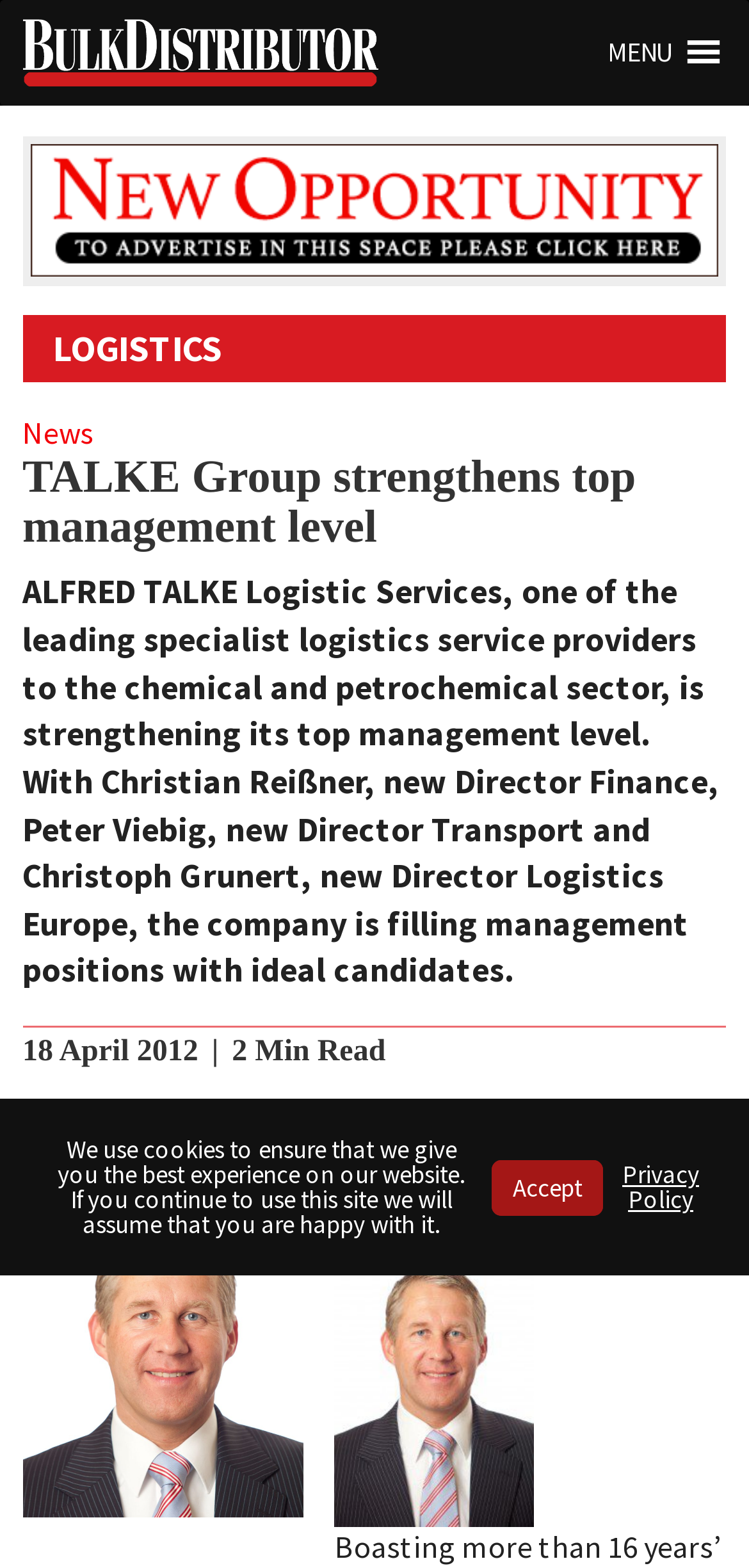Based on the element description: "Logistics", identify the bounding box coordinates for this UI element. The coordinates must be four float numbers between 0 and 1, listed as [left, top, right, bottom].

[0.03, 0.207, 0.338, 0.238]